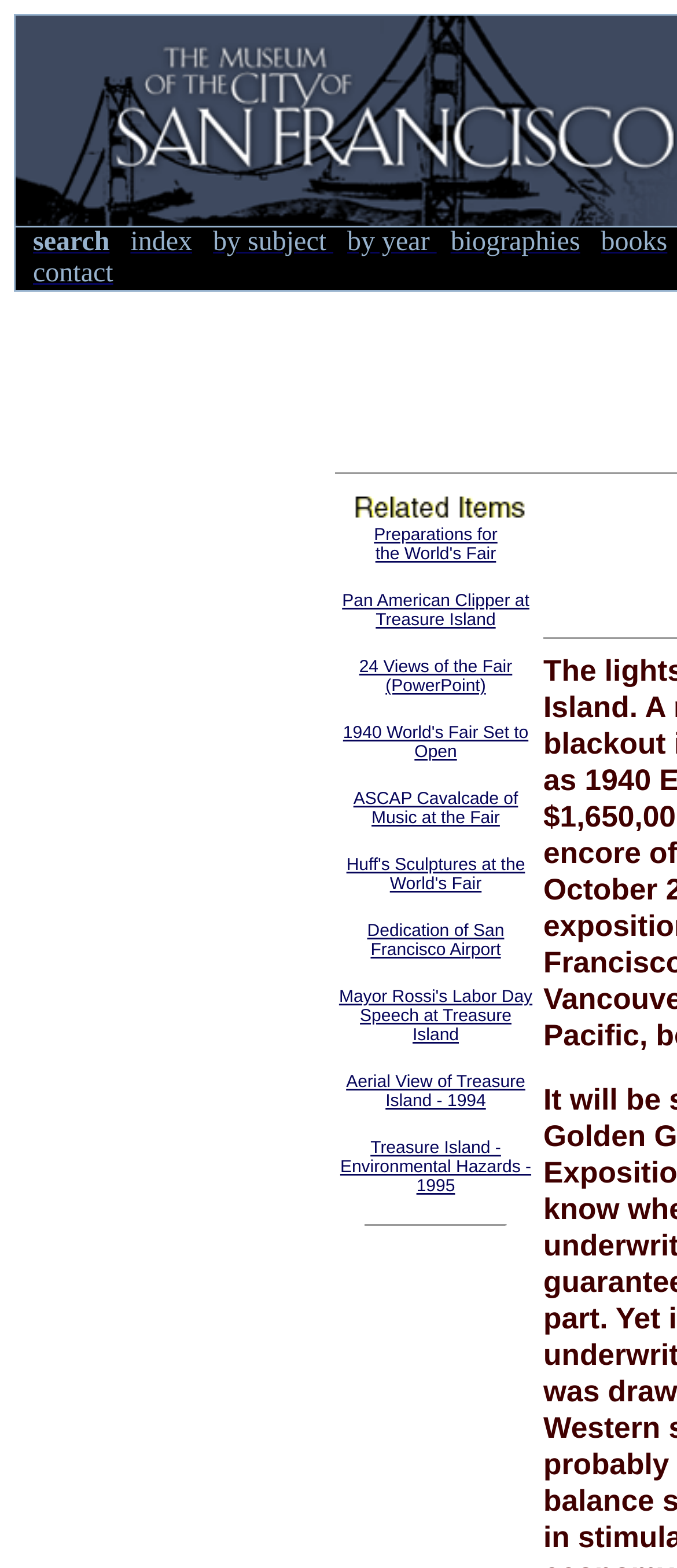Please determine the bounding box coordinates of the area that needs to be clicked to complete this task: 'view biographies'. The coordinates must be four float numbers between 0 and 1, formatted as [left, top, right, bottom].

[0.666, 0.145, 0.857, 0.164]